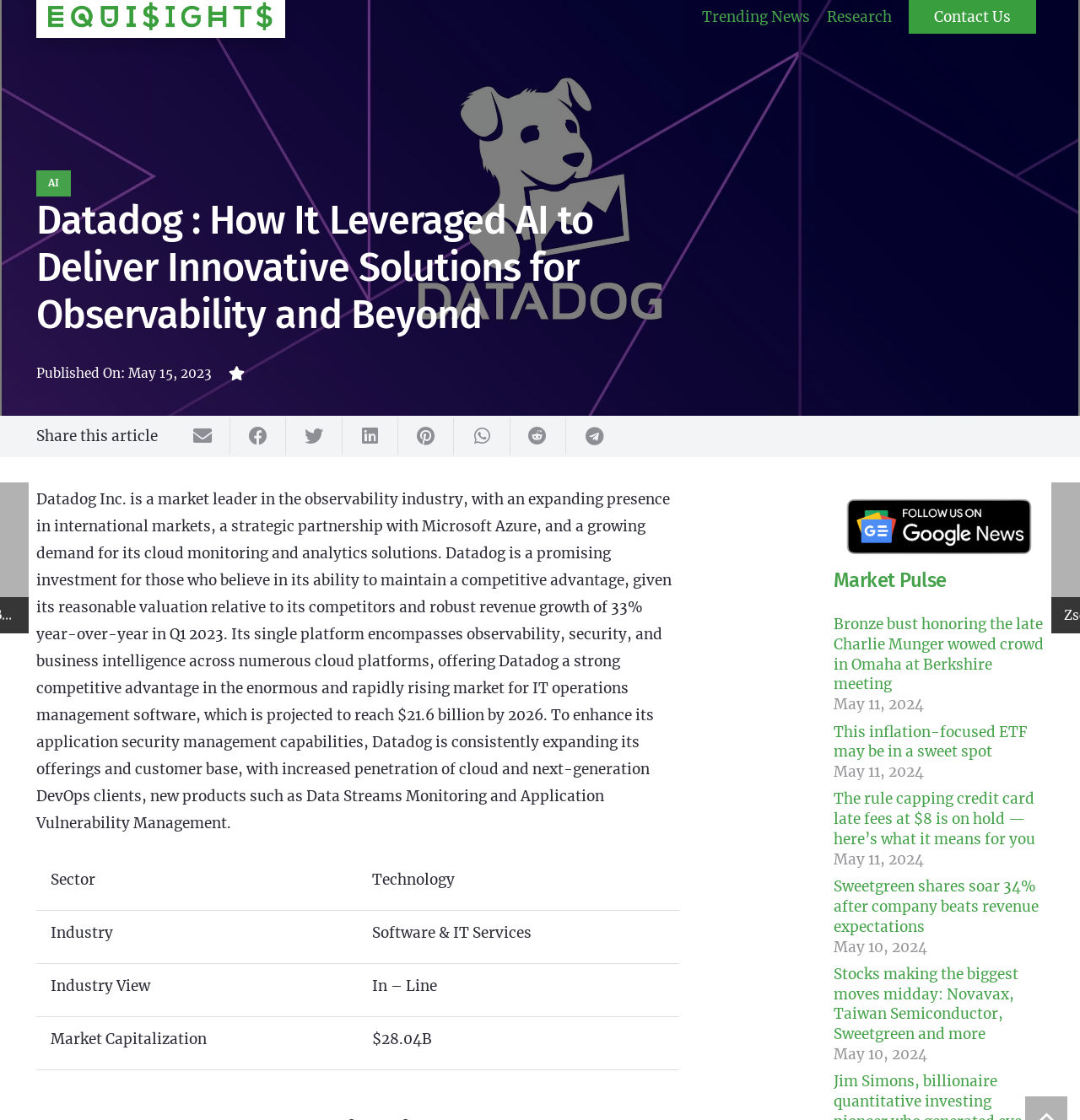Identify the bounding box coordinates of the section to be clicked to complete the task described by the following instruction: "Click on 'Trending News'". The coordinates should be four float numbers between 0 and 1, formatted as [left, top, right, bottom].

[0.642, 0.0, 0.757, 0.03]